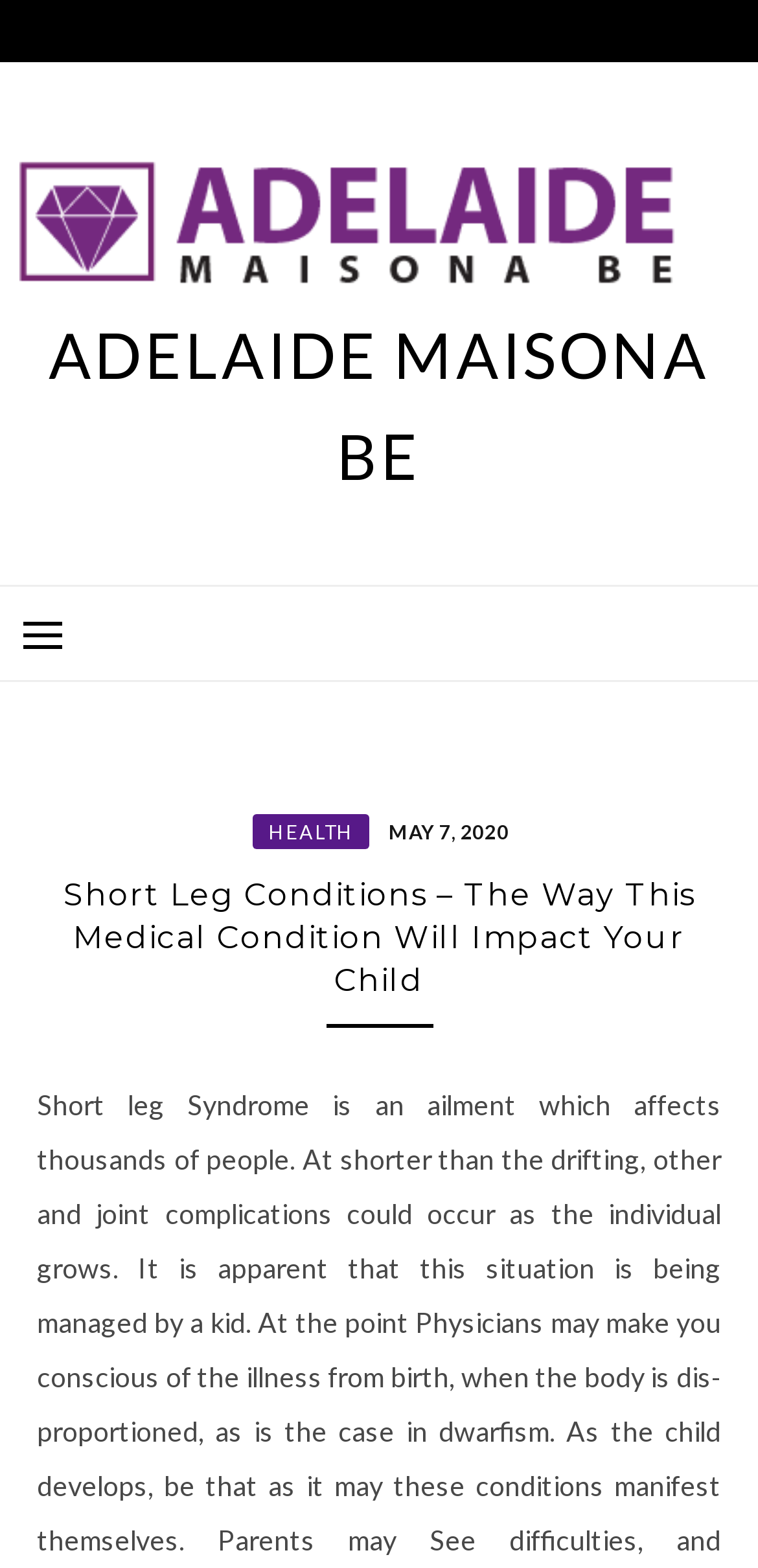Locate the bounding box for the described UI element: "Managing IT". Ensure the coordinates are four float numbers between 0 and 1, formatted as [left, top, right, bottom].

None